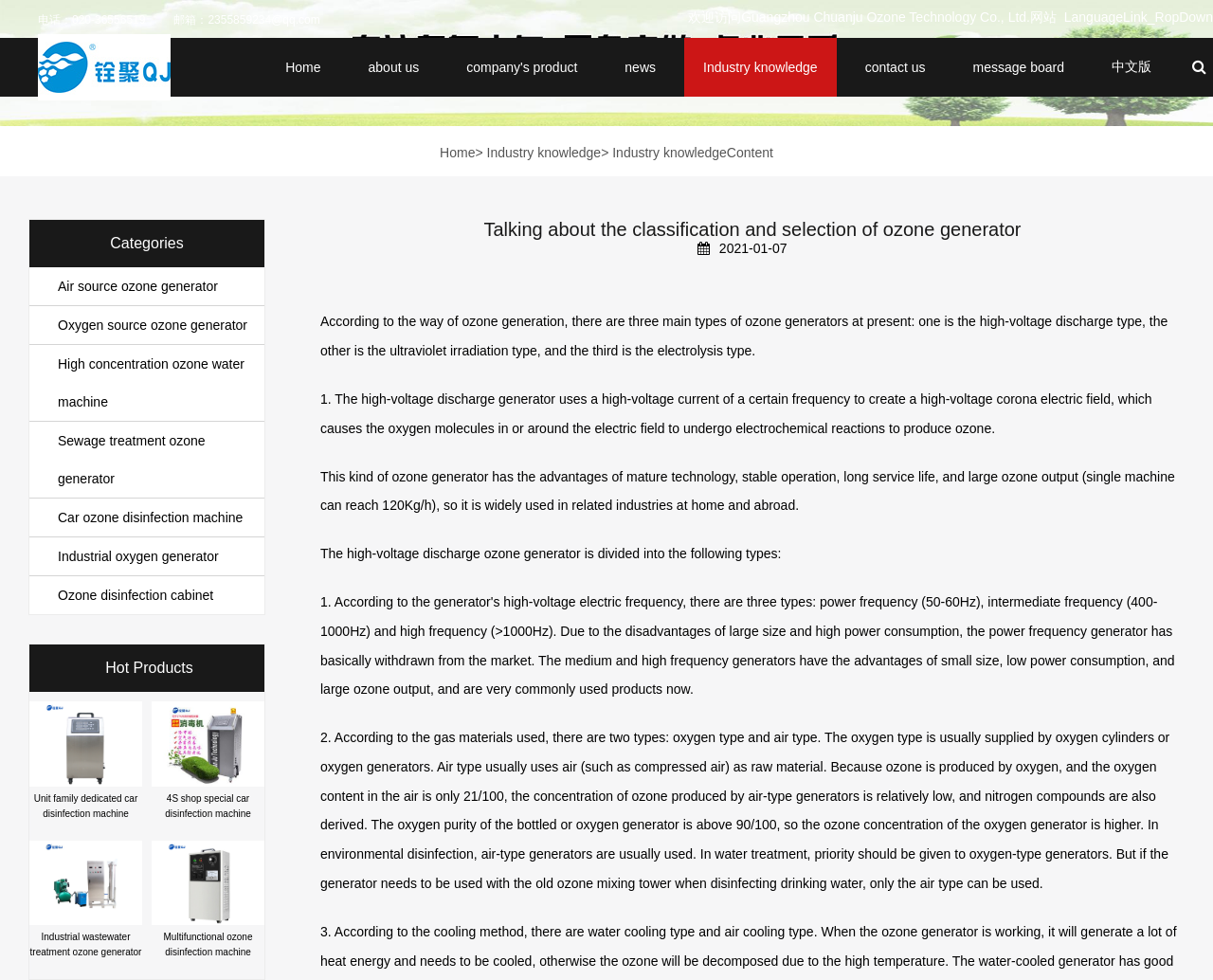Respond with a single word or phrase:
What is the ozone concentration of oxygen-type generators?

Higher